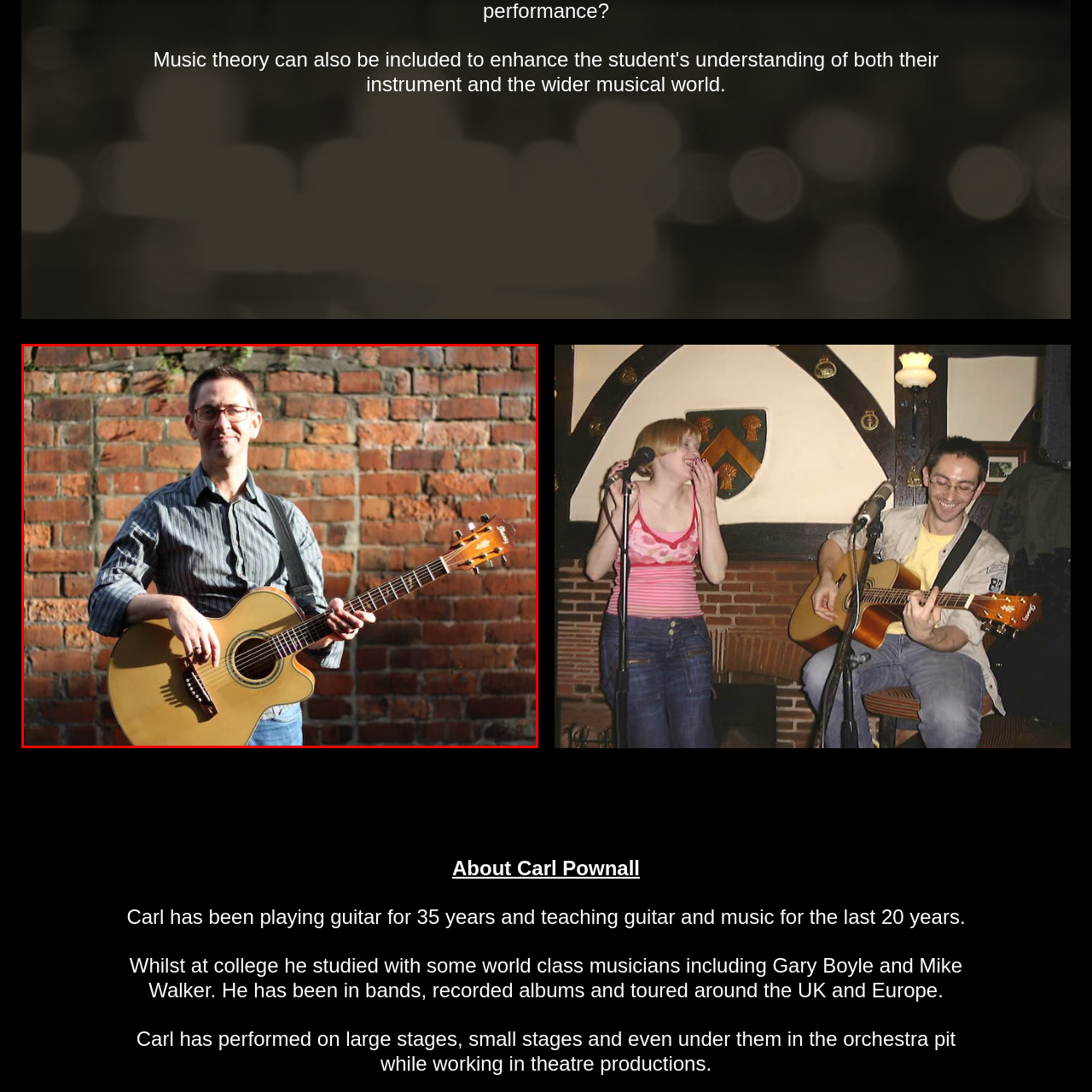Concentrate on the image marked by the red box, How many years has the man been playing guitar?
 Your answer should be a single word or phrase.

35 years